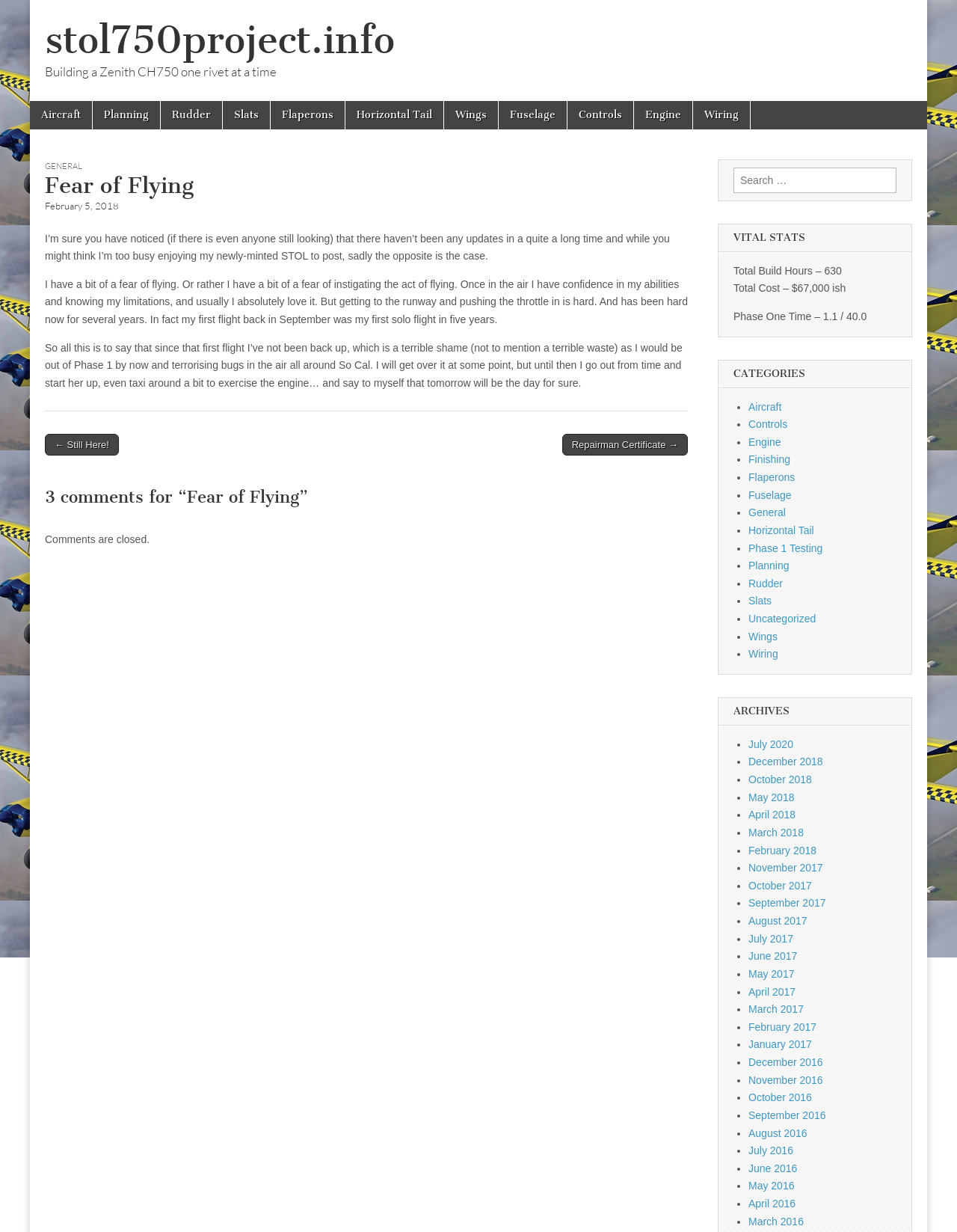Please identify the primary heading on the webpage and return its text.

Fear of Flying